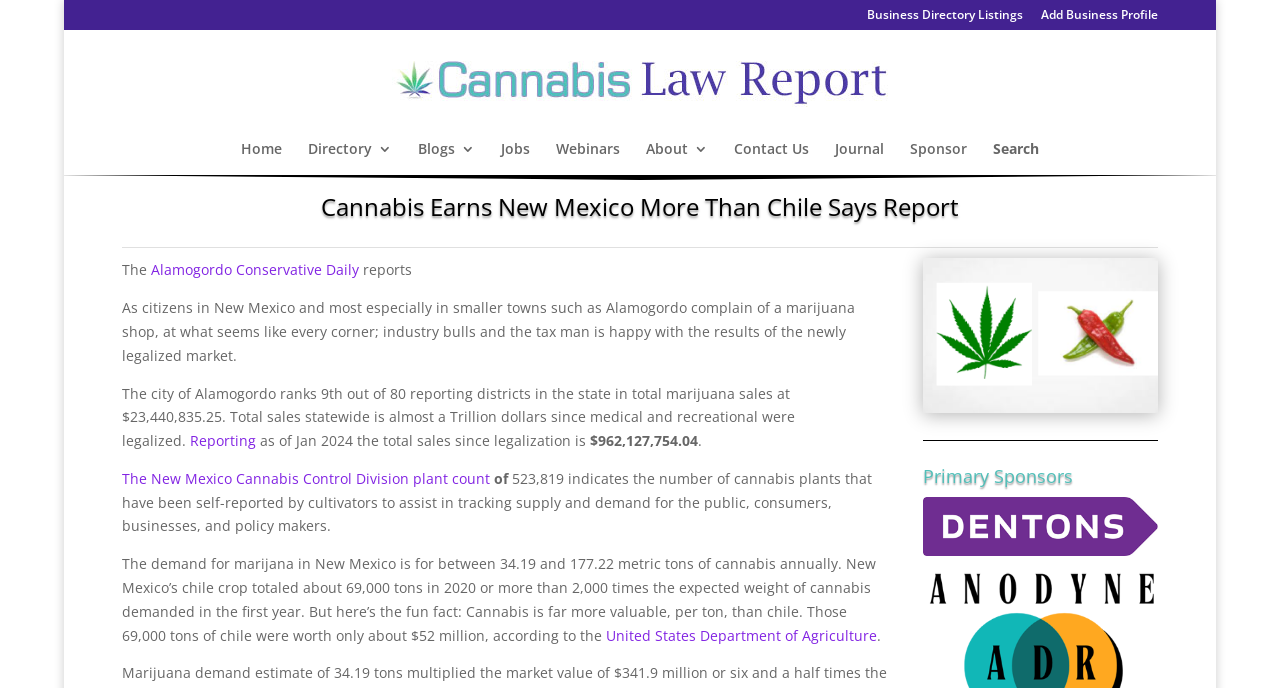Please answer the following question using a single word or phrase: 
What is the purpose of the New Mexico Cannabis Control Division plant count?

to track supply and demand